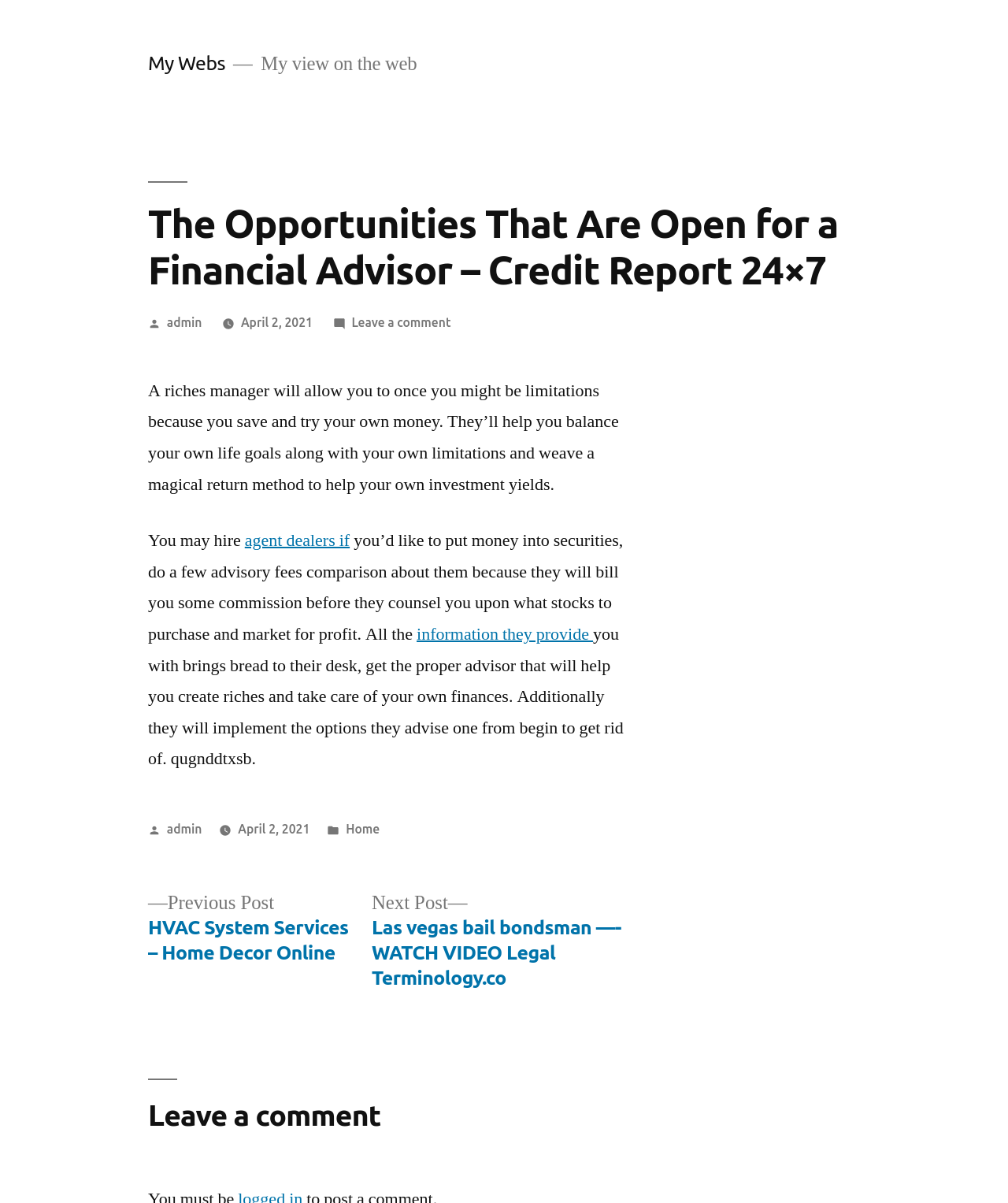Provide a comprehensive description of the webpage.

The webpage appears to be a blog post titled "The Opportunities That Are Open for a Financial Advisor – Credit Report 24×7". At the top, there is a link to "My Webs" and a static text "My view on the web". Below this, there is a header section with the title of the blog post, followed by the author's name "admin" and the date "April 2, 2021".

The main content of the blog post is divided into several paragraphs. The first paragraph explains the role of a riches manager in helping individuals balance their life goals and limitations. The second paragraph discusses the option of hiring agent dealers to invest in securities. The third paragraph emphasizes the importance of finding the right advisor to create riches and take care of one's finances.

At the bottom of the page, there is a footer section with the same author and date information as the header section. Additionally, there are links to "Home" and "Posted in" categories. Below the footer, there is a navigation section with links to previous and next blog posts, titled "HVAC System Services – Home Decor Online" and "Las vegas bail bondsman —- WATCH VIDEO Legal Terminology.co", respectively. Finally, there is a heading "Leave a comment" at the very bottom of the page.